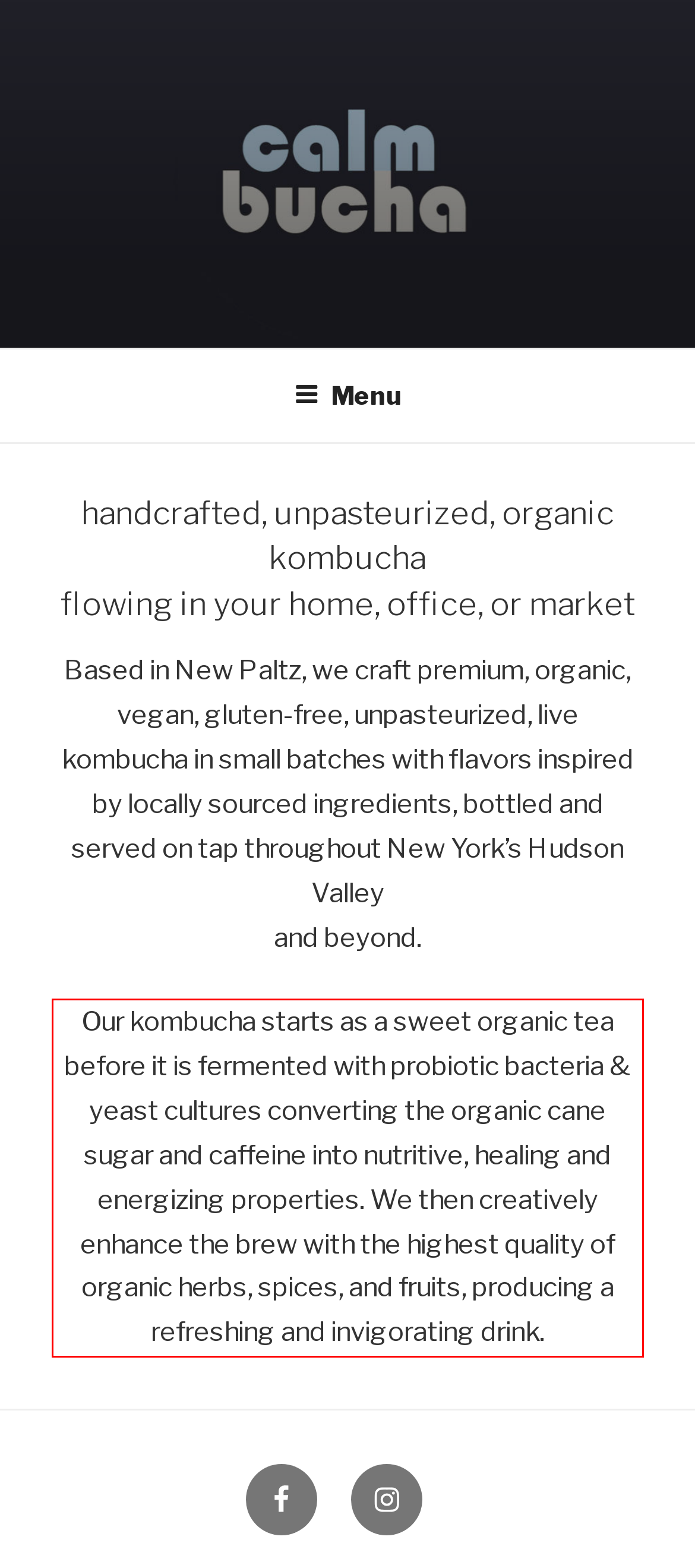Using the provided screenshot of a webpage, recognize the text inside the red rectangle bounding box by performing OCR.

Our kombucha starts as a sweet organic tea before it is fermented with probiotic bacteria & yeast cultures converting the organic cane sugar and caffeine into nutritive, healing and energizing properties. We then creatively enhance the brew with the highest quality of organic herbs, spices, and fruits, producing a refreshing and invigorating drink.